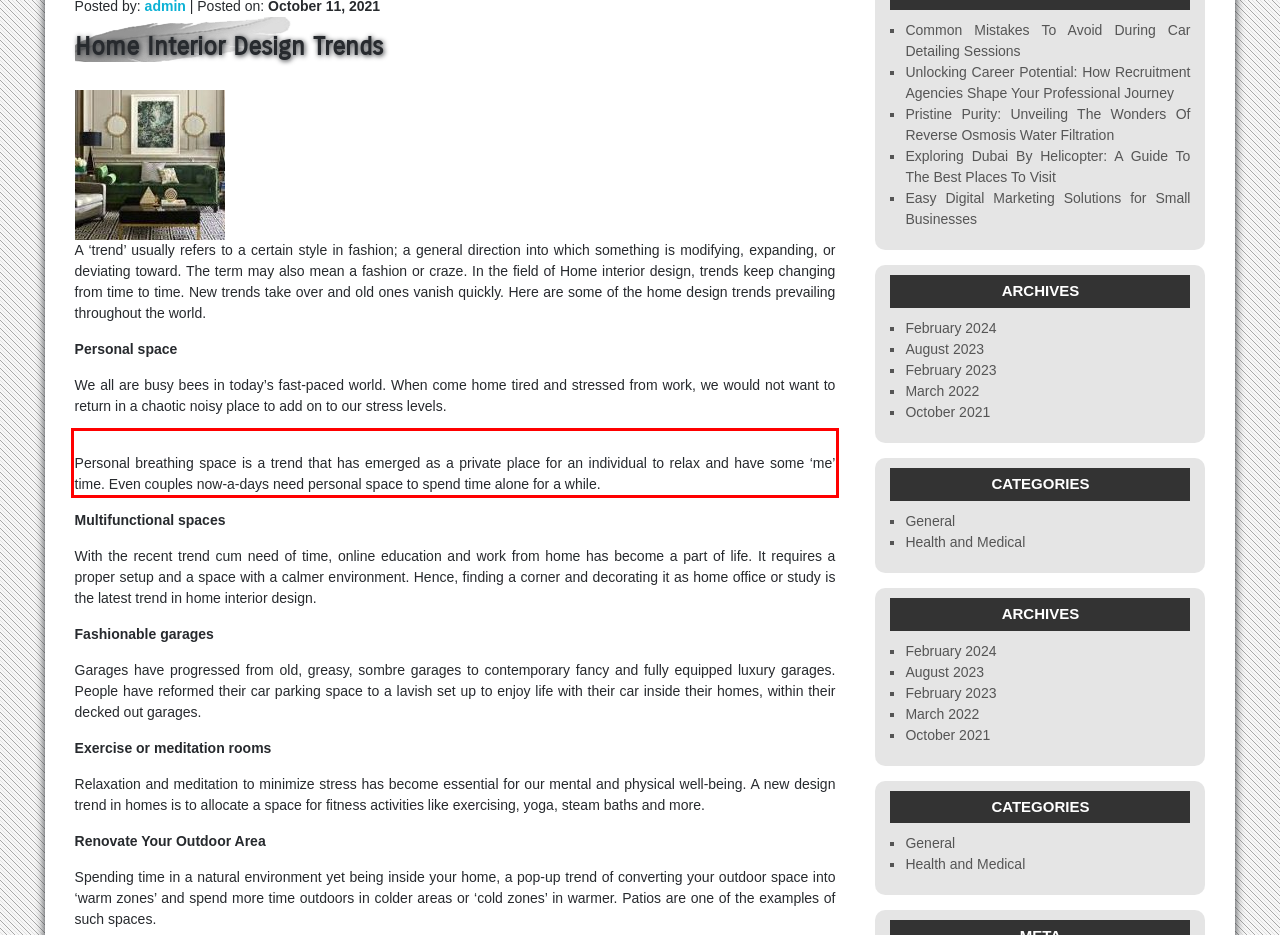Using OCR, extract the text content found within the red bounding box in the given webpage screenshot.

Personal breathing space is a trend that has emerged as a private place for an individual to relax and have some ‘me’ time. Even couples now-a-days need personal space to spend time alone for a while.